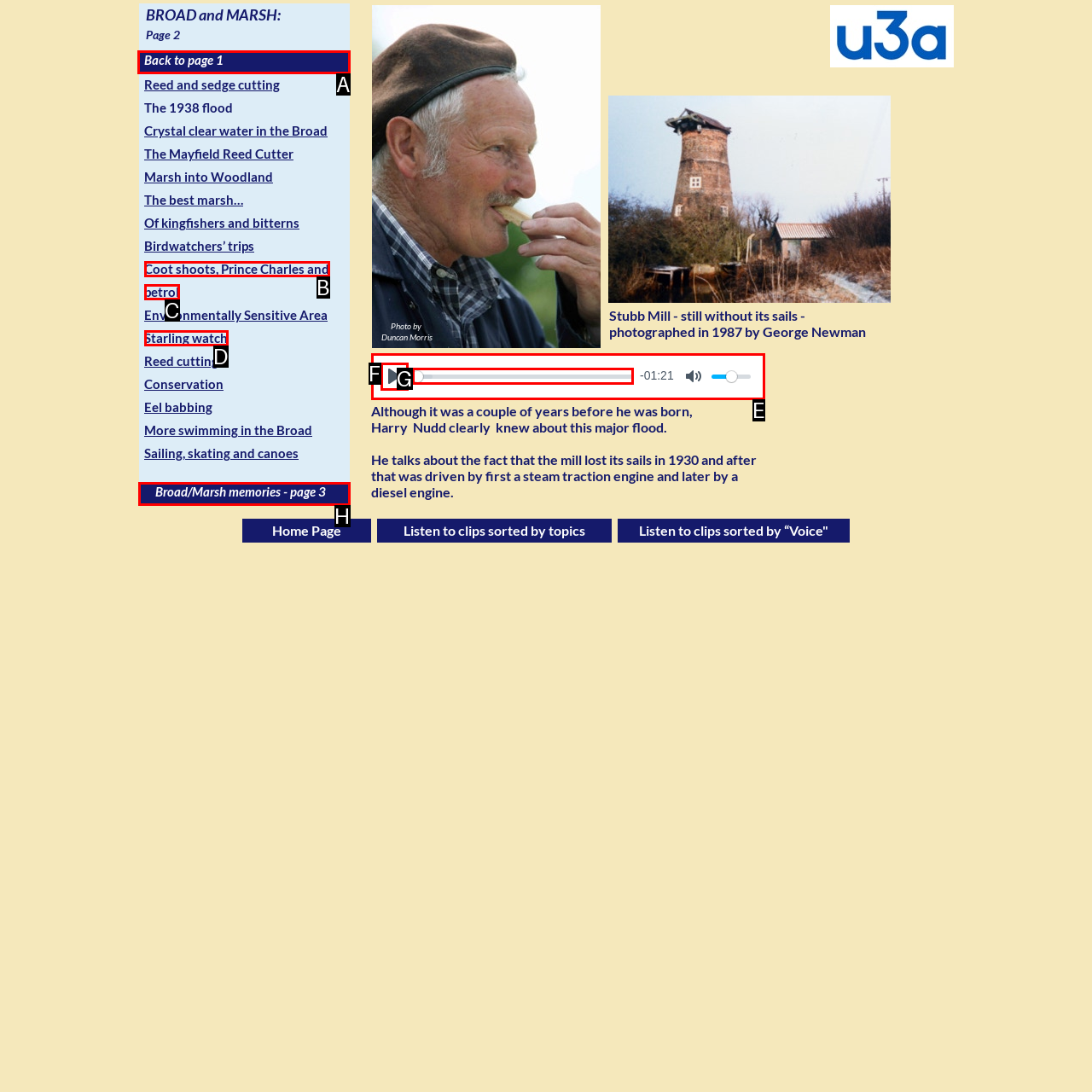Determine which option fits the element description: petrol
Answer with the option’s letter directly.

C